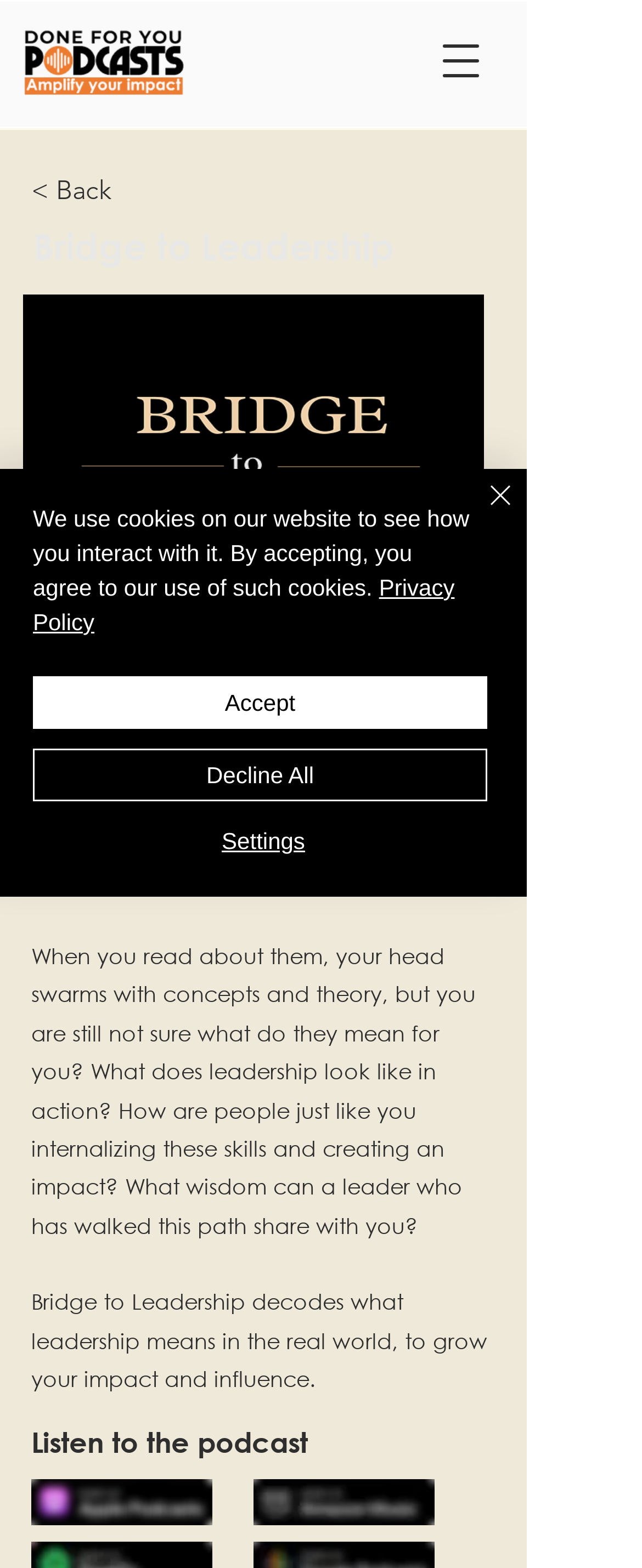Elaborate on the different components and information displayed on the webpage.

The webpage is titled "Bridge to Leadership" and appears to be a podcast or leadership development platform. At the top left corner, there is a logo of "DFYP" with a link to the logo. Next to it, on the top right corner, there is a button to open a navigation menu.

Below the navigation menu, there is a heading that reads "Bridge to Leadership" and a podcast cover image. The main content of the page is divided into three sections of text. The first section explains the concept of leadership buzzwords and how they can be overwhelming. The second section asks questions about what leadership means in action and how to internalize leadership skills. The third section introduces "Bridge to Leadership" as a platform that decodes what leadership means in the real world to grow impact and influence.

Below the text, there is a call-to-action button that says "Listen to the podcast". On the bottom left corner, there are two images with links, likely representing podcast episodes or related content. On the bottom right corner, there is a button labeled "Quick actions".

At the bottom of the page, there is a cookie policy alert that informs users about the use of cookies on the website. The alert includes a link to the "Privacy Policy" and buttons to "Accept", "Decline All", or "Settings". There is also a "Close" button with an image of a close icon.